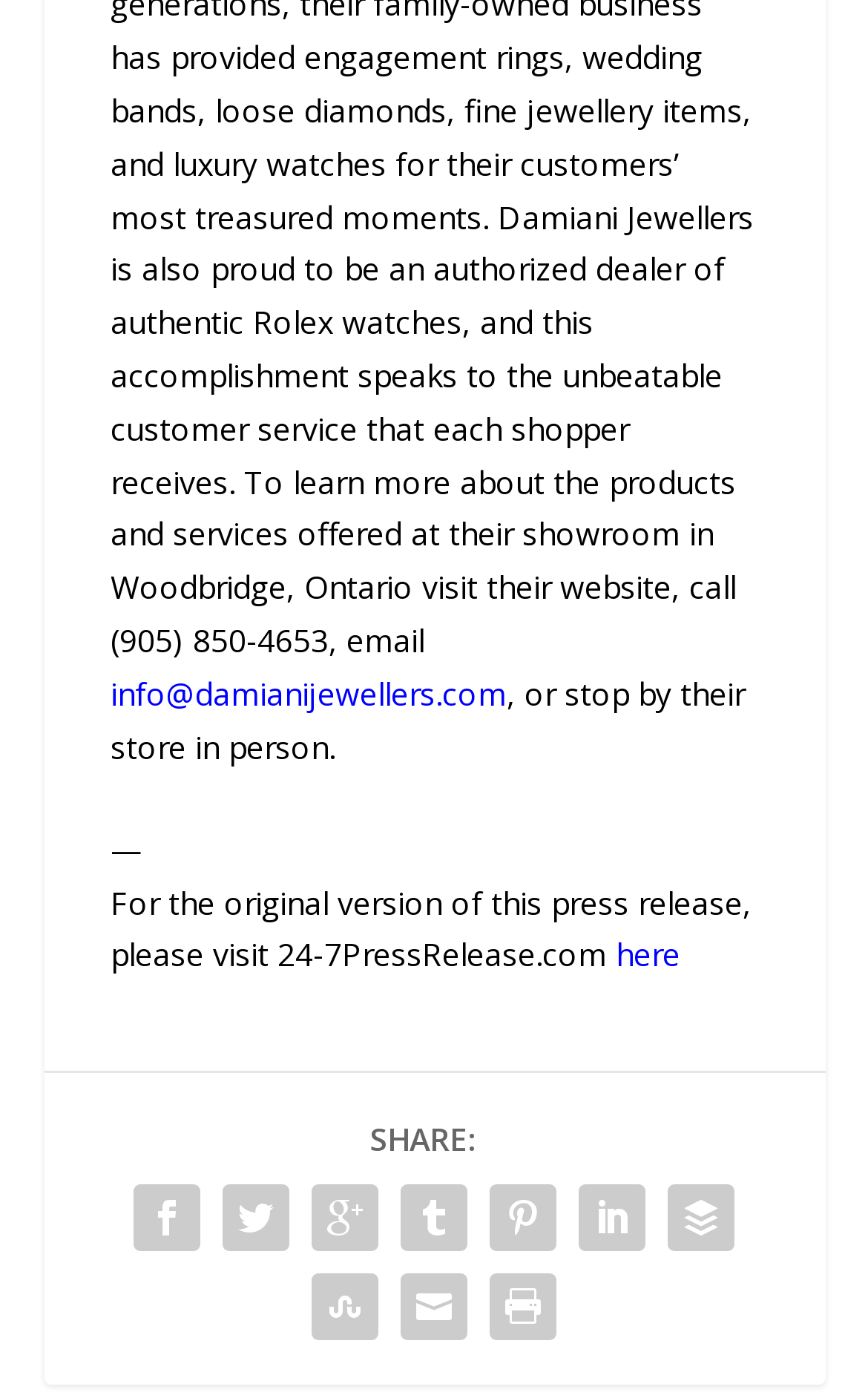Find the bounding box coordinates for the area that should be clicked to accomplish the instruction: "share on Facebook".

[0.141, 0.839, 0.244, 0.903]